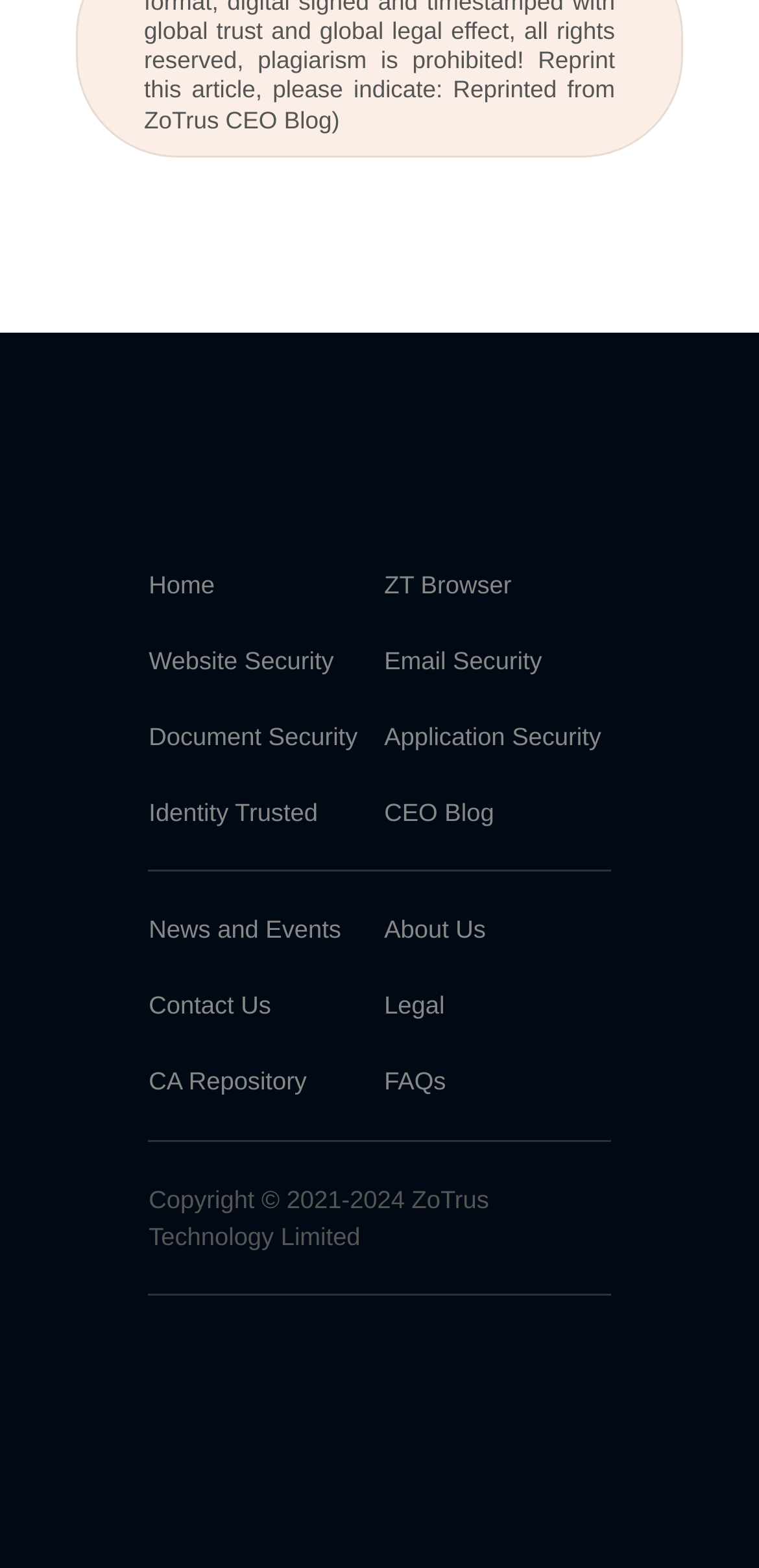Determine the bounding box coordinates of the area to click in order to meet this instruction: "read CEO blog".

[0.506, 0.509, 0.651, 0.528]